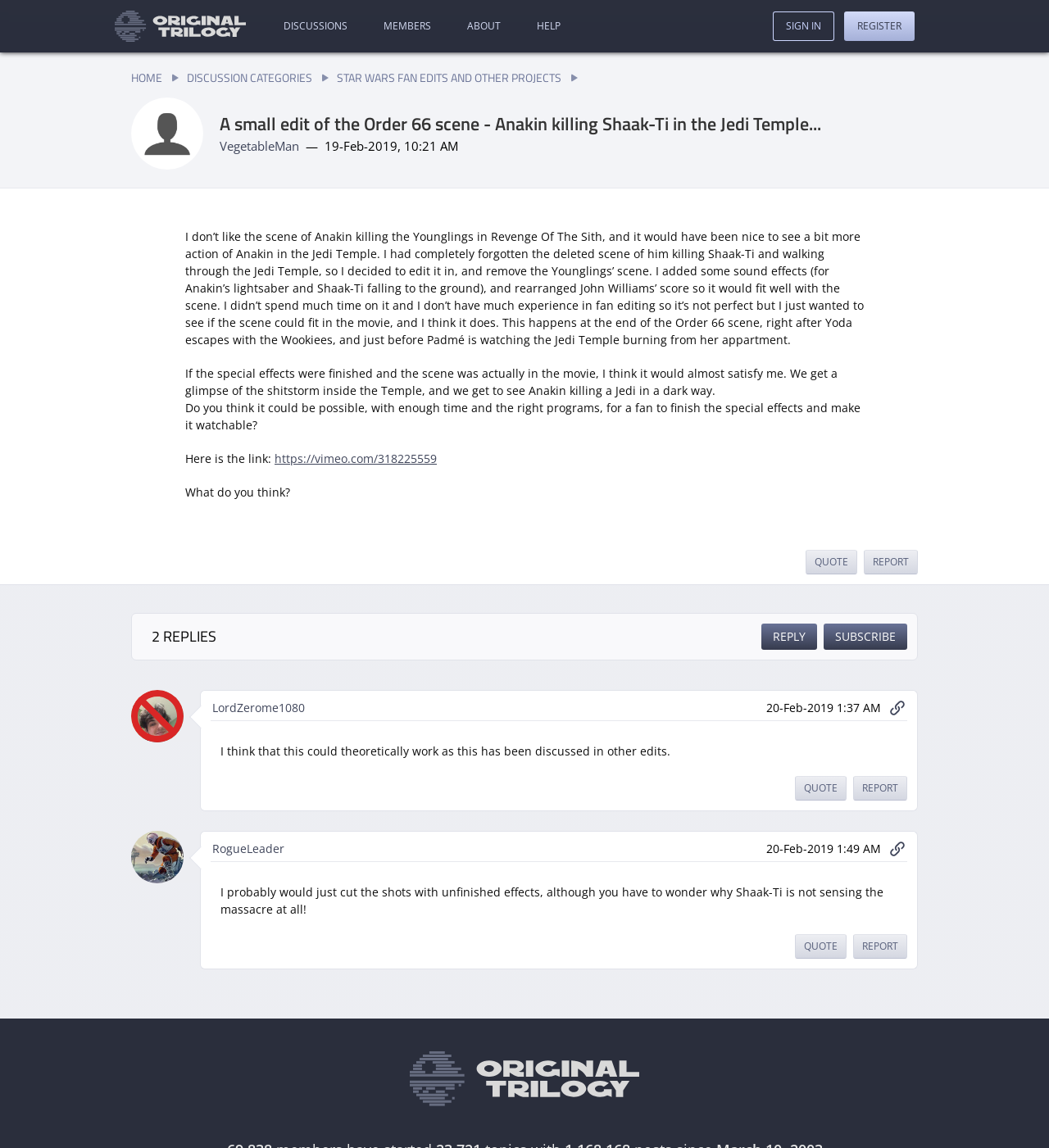Please determine the bounding box coordinates of the element's region to click in order to carry out the following instruction: "Quote the post". The coordinates should be four float numbers between 0 and 1, i.e., [left, top, right, bottom].

[0.758, 0.479, 0.817, 0.5]